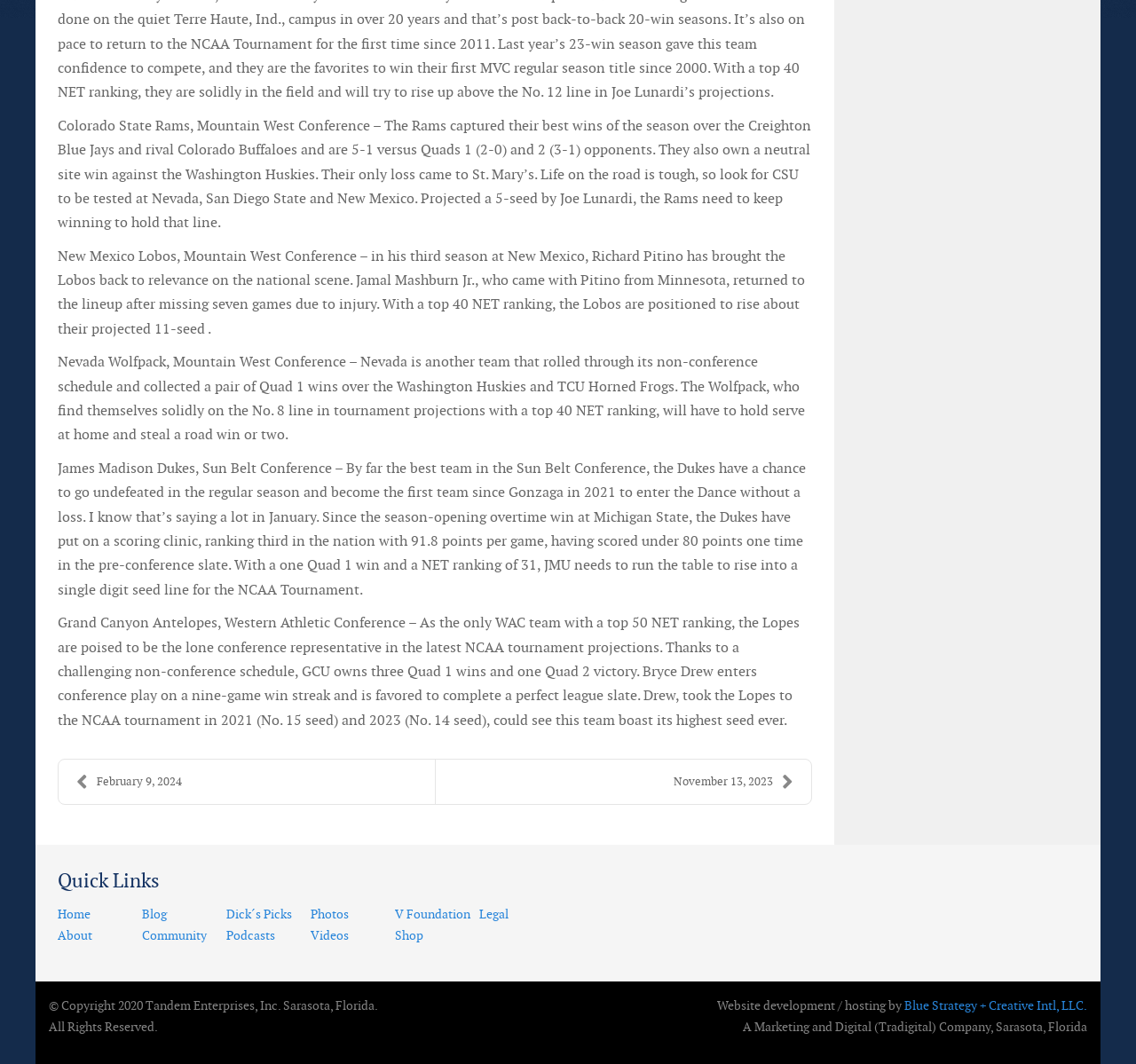Please determine the bounding box coordinates of the element to click on in order to accomplish the following task: "Visit the 'Shop' page". Ensure the coordinates are four float numbers ranging from 0 to 1, i.e., [left, top, right, bottom].

[0.348, 0.872, 0.373, 0.887]